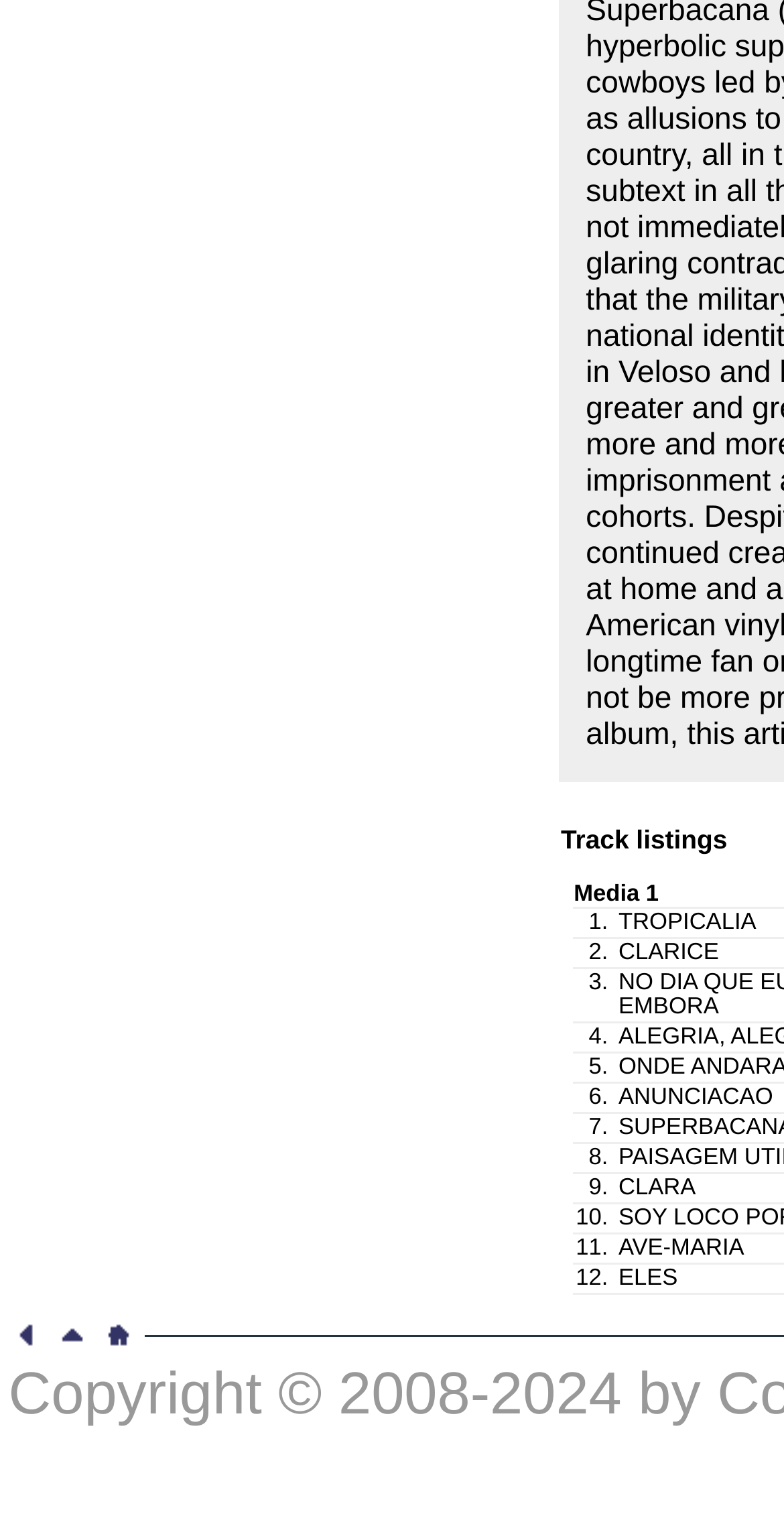What is the color of the mouth of the image in the link 'H'?
Based on the image, answer the question with a single word or brief phrase.

Black